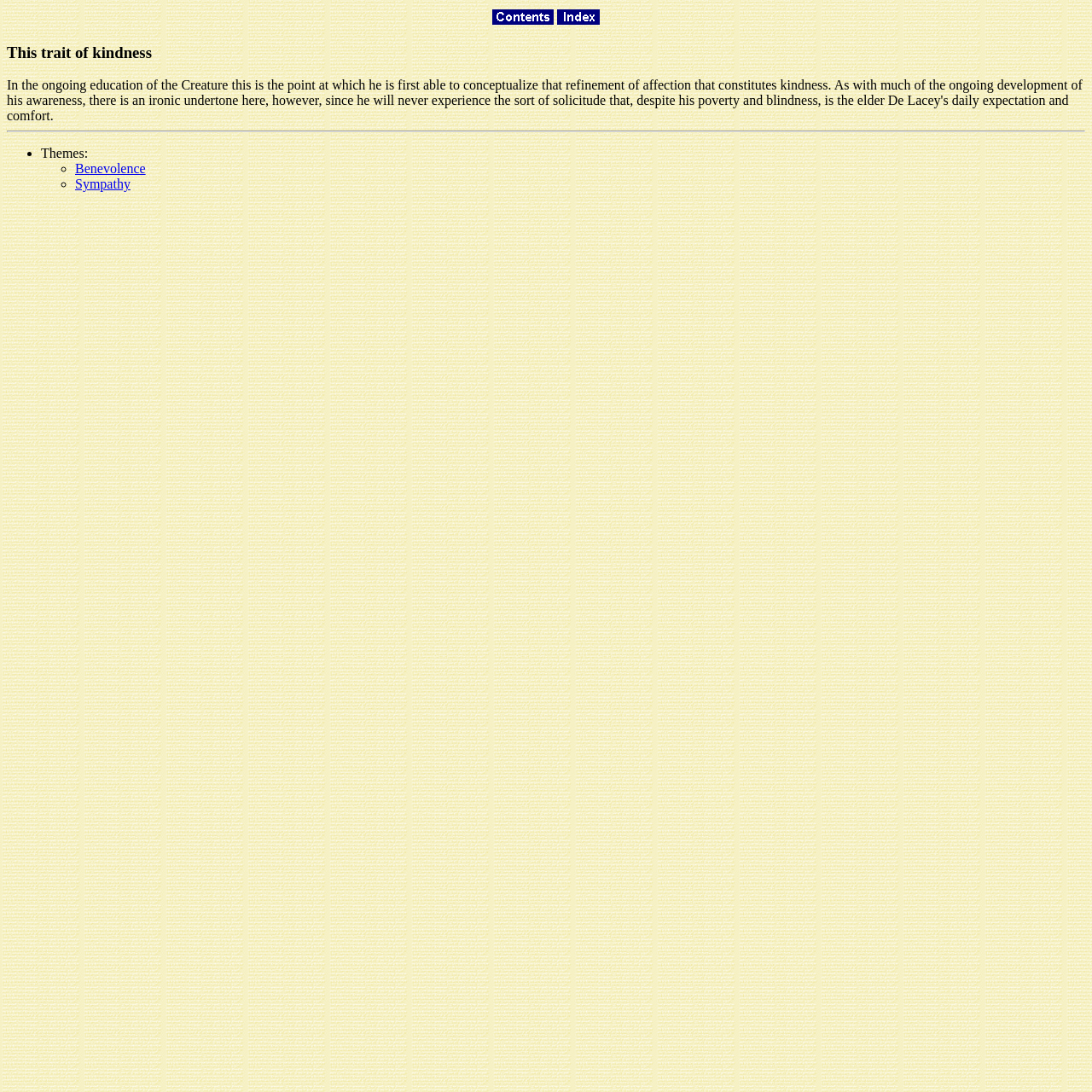Determine the bounding box for the described HTML element: "alt="Contents"". Ensure the coordinates are four float numbers between 0 and 1 in the format [left, top, right, bottom].

[0.451, 0.012, 0.507, 0.025]